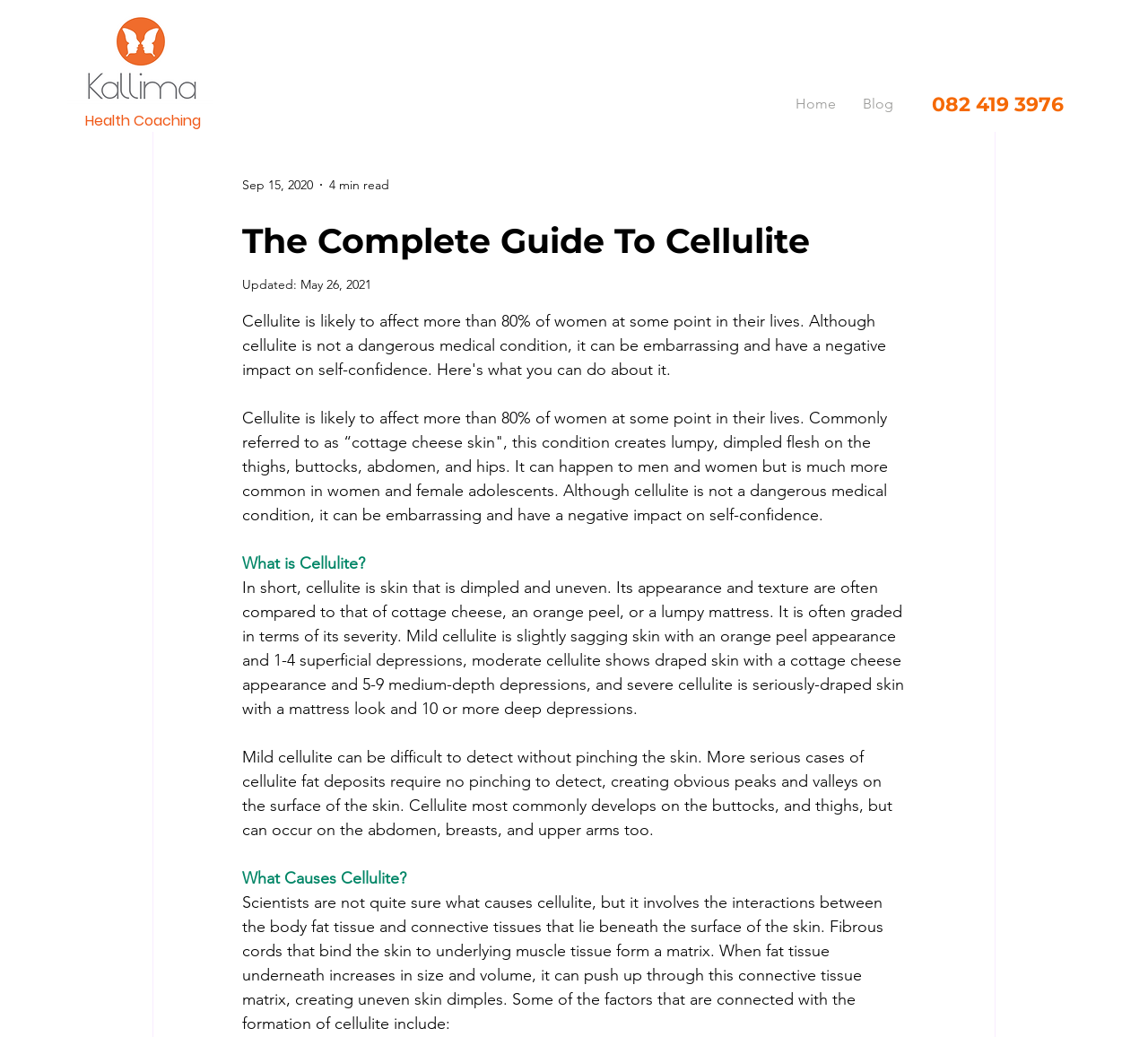Generate the text of the webpage's primary heading.

The Complete Guide To Cellulite